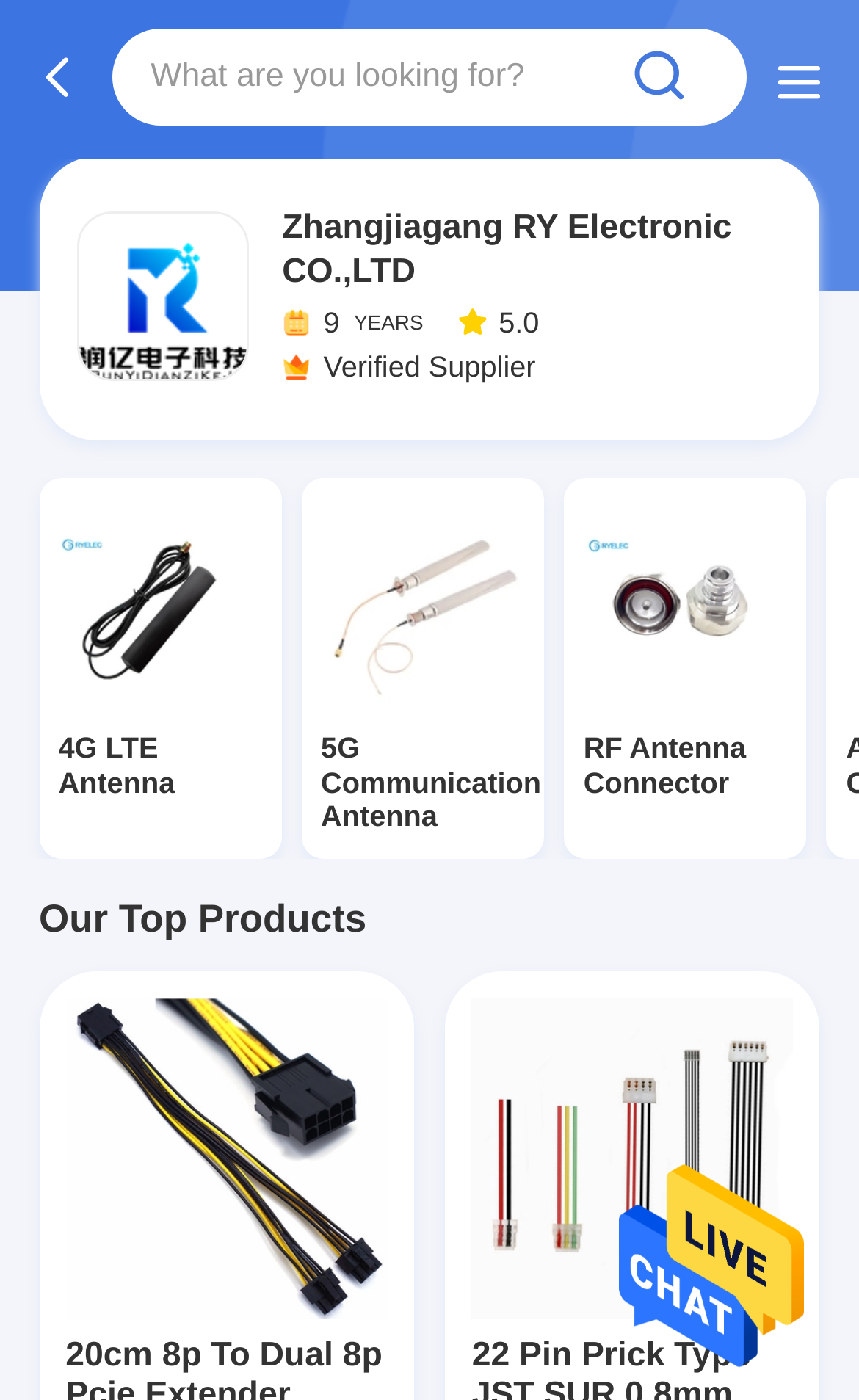Respond to the question below with a concise word or phrase:
What is the company name displayed on the webpage?

Zhangjiagang RY Electronic CO.,LTD